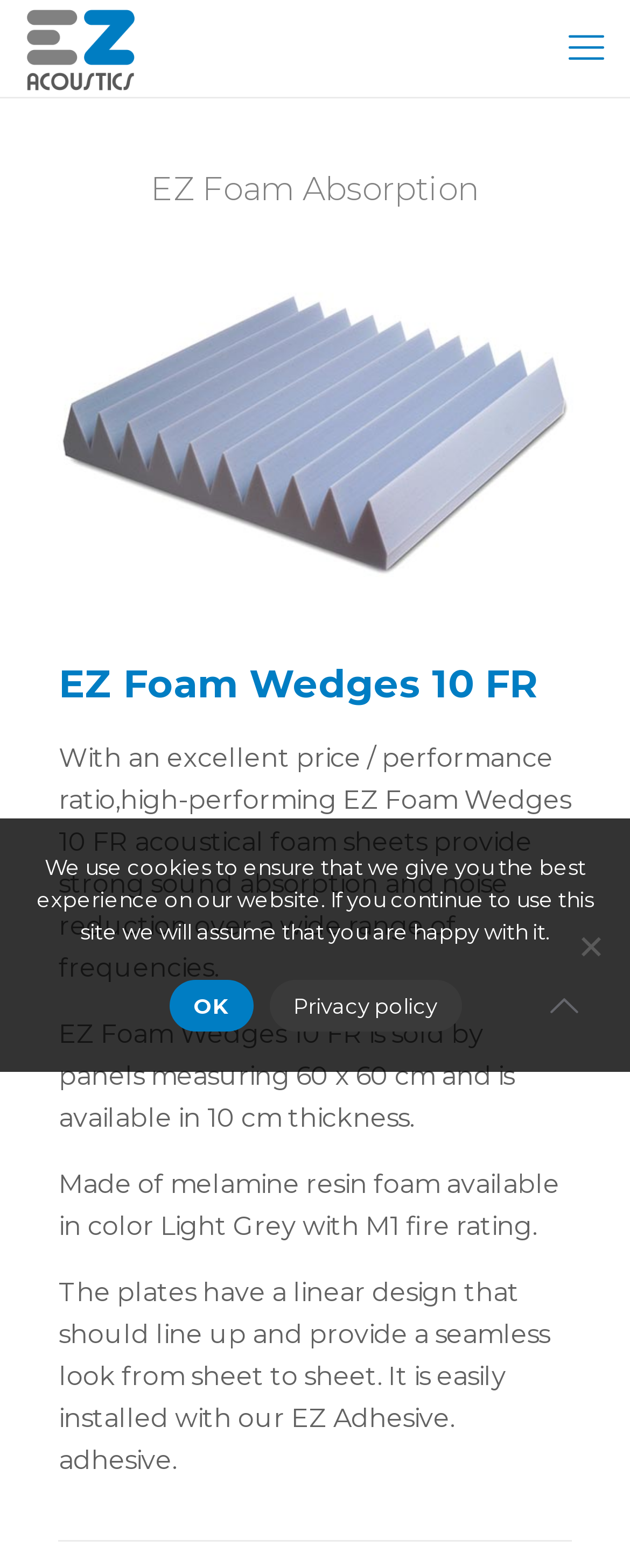What is the size of EZ Foam Wedges 10 FR panels?
Please provide a comprehensive answer based on the visual information in the image.

According to the webpage, EZ Foam Wedges 10 FR is sold by panels measuring 60 x 60 cm, as stated in the StaticText element with the description 'EZ Foam Wedges 10 FR is sold by panels measuring 60 x 60 cm and is available in 10 cm thickness.'